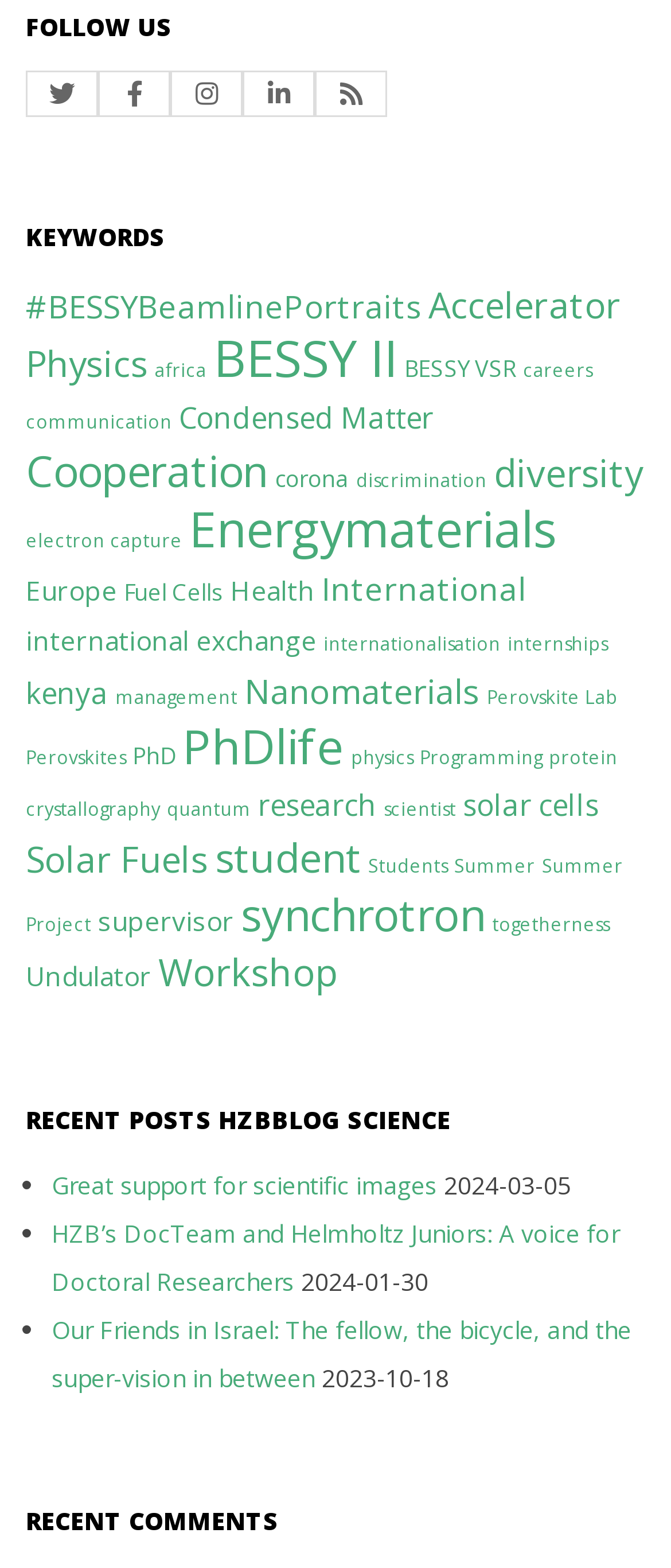What is the title of the first heading?
Examine the image and provide an in-depth answer to the question.

The first heading on the webpage is 'FOLLOW US', which is indicated by the element with the text 'FOLLOW US' and bounding box coordinates [0.038, 0.008, 0.962, 0.028].